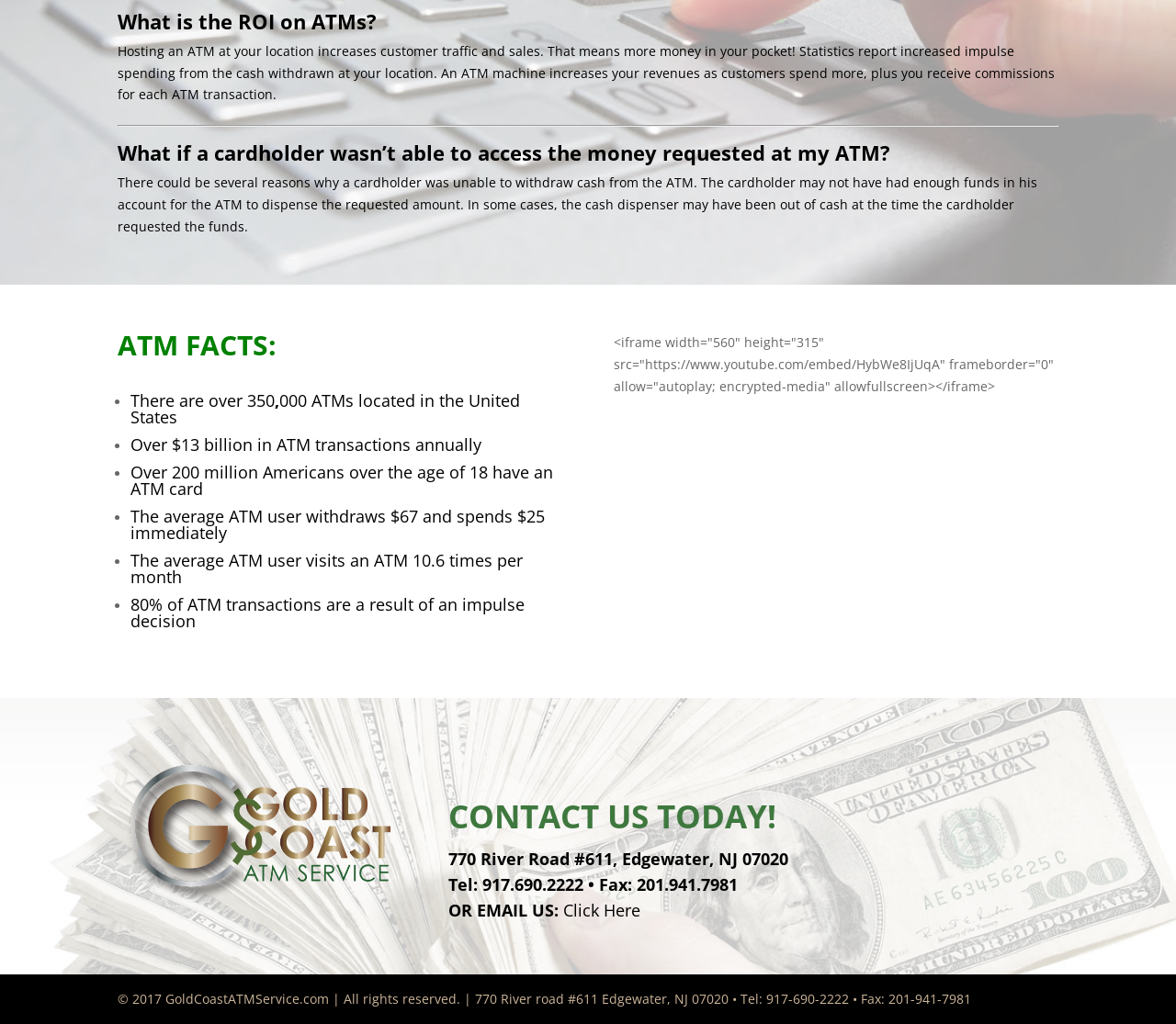Given the description of a UI element: "OR EMAIL US: Click Here", identify the bounding box coordinates of the matching element in the webpage screenshot.

[0.381, 0.878, 0.545, 0.9]